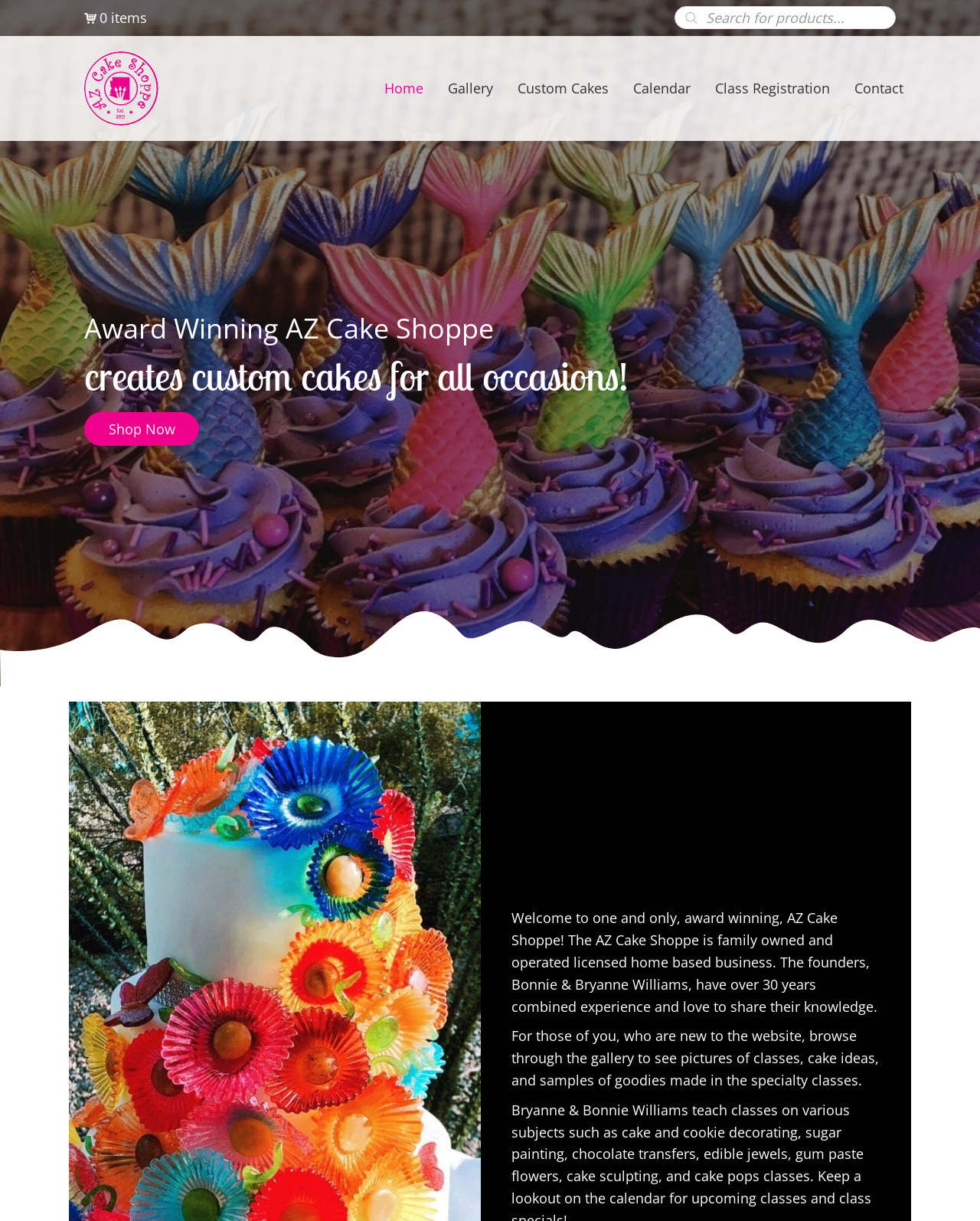Determine the bounding box coordinates of the clickable region to carry out the instruction: "View cart".

[0.086, 0.008, 0.15, 0.022]